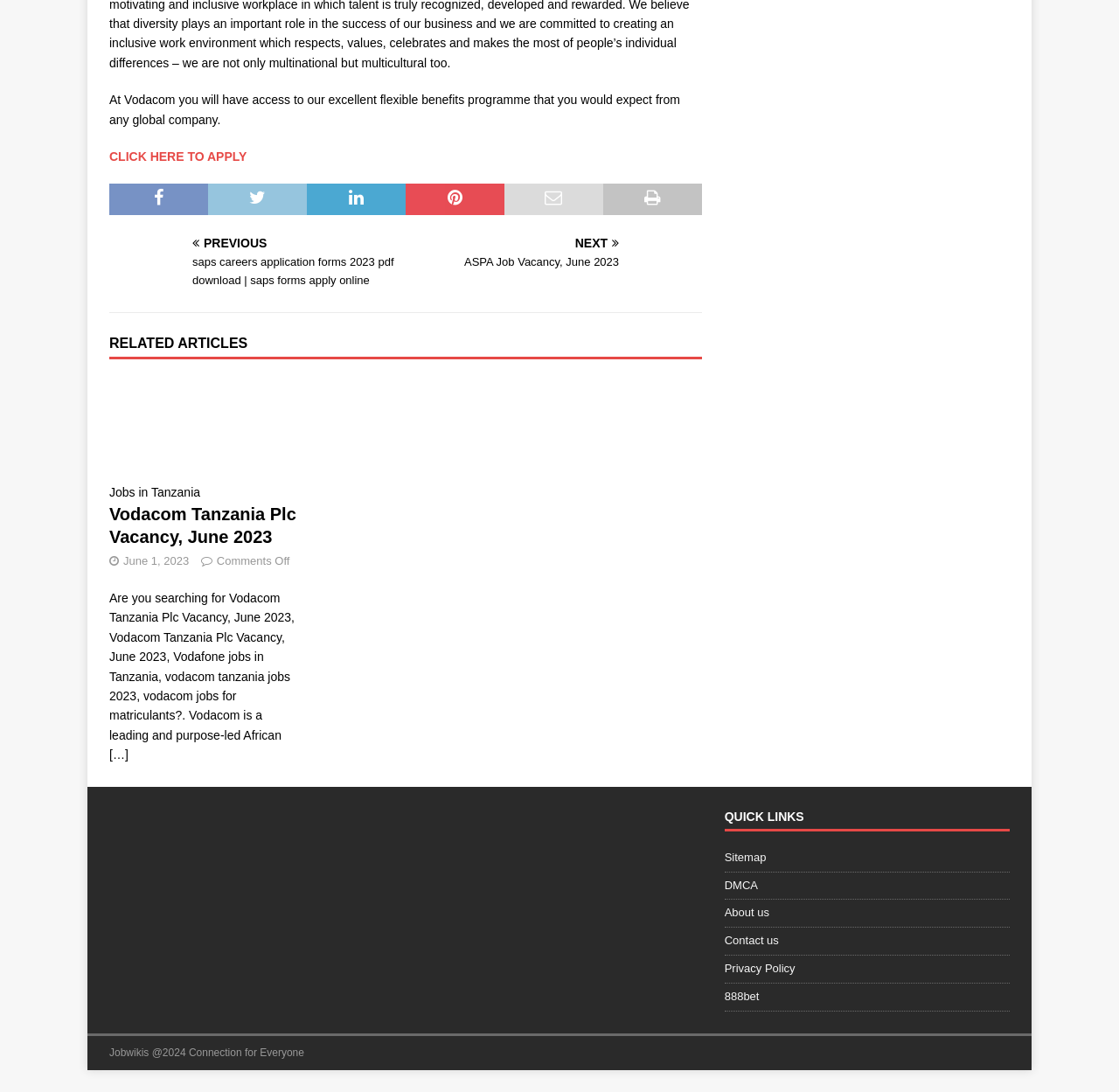What is the purpose of the 'QUICK LINKS' section?
Please give a detailed and thorough answer to the question, covering all relevant points.

The 'QUICK LINKS' section contains links to various important pages, such as Sitemap, DMCA, and About us, suggesting that its purpose is to provide shortcuts to these pages for easy access.